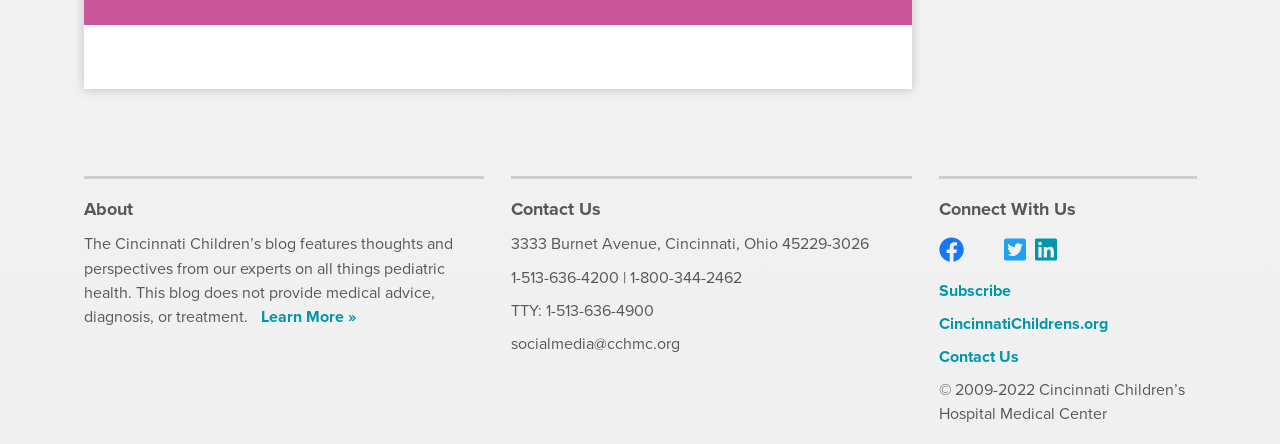Find the bounding box of the UI element described as: "parent_node: Email * aria-describedby="email-notes" name="email"". The bounding box coordinates should be given as four float values between 0 and 1, i.e., [left, top, right, bottom].

[0.125, 0.797, 0.354, 0.869]